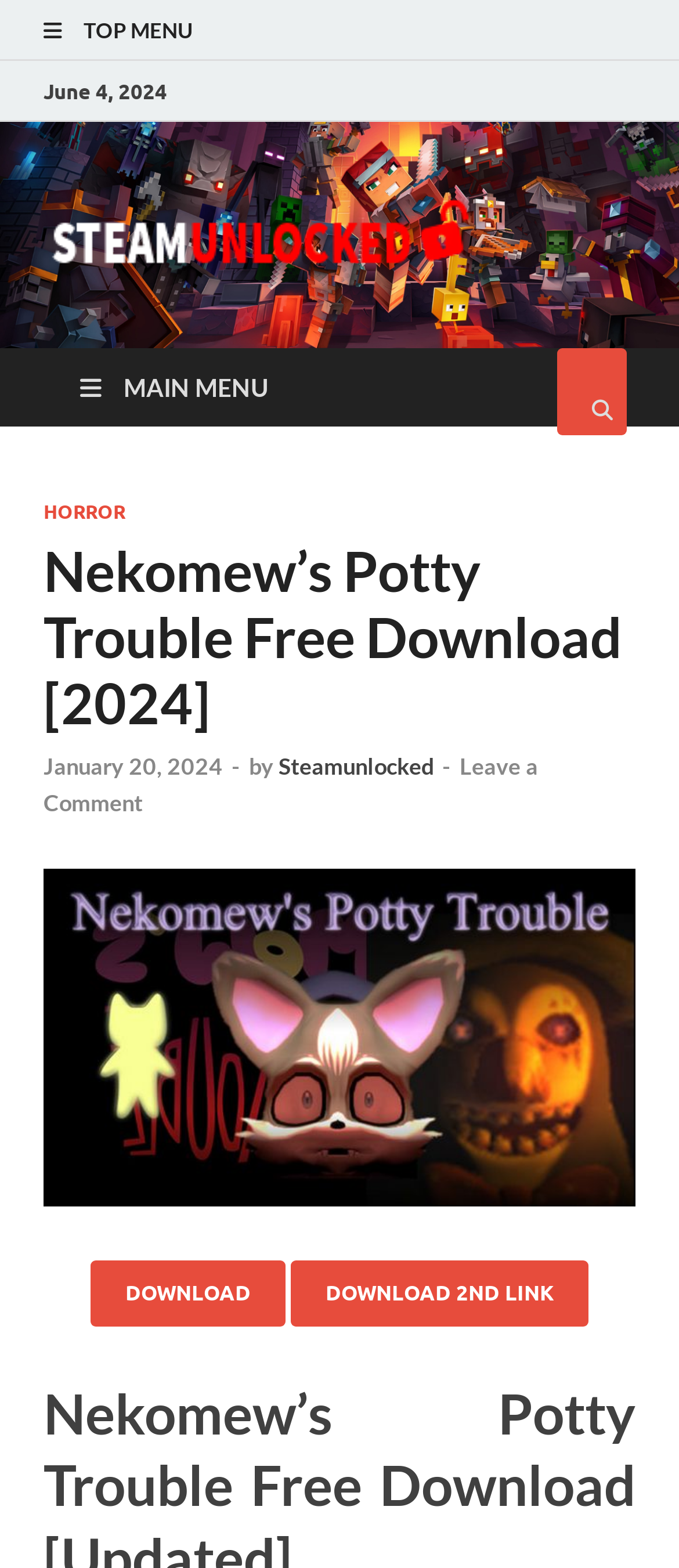Find the bounding box coordinates for the area you need to click to carry out the instruction: "Click on the Leave a Comment link". The coordinates should be four float numbers between 0 and 1, indicated as [left, top, right, bottom].

[0.064, 0.48, 0.792, 0.521]